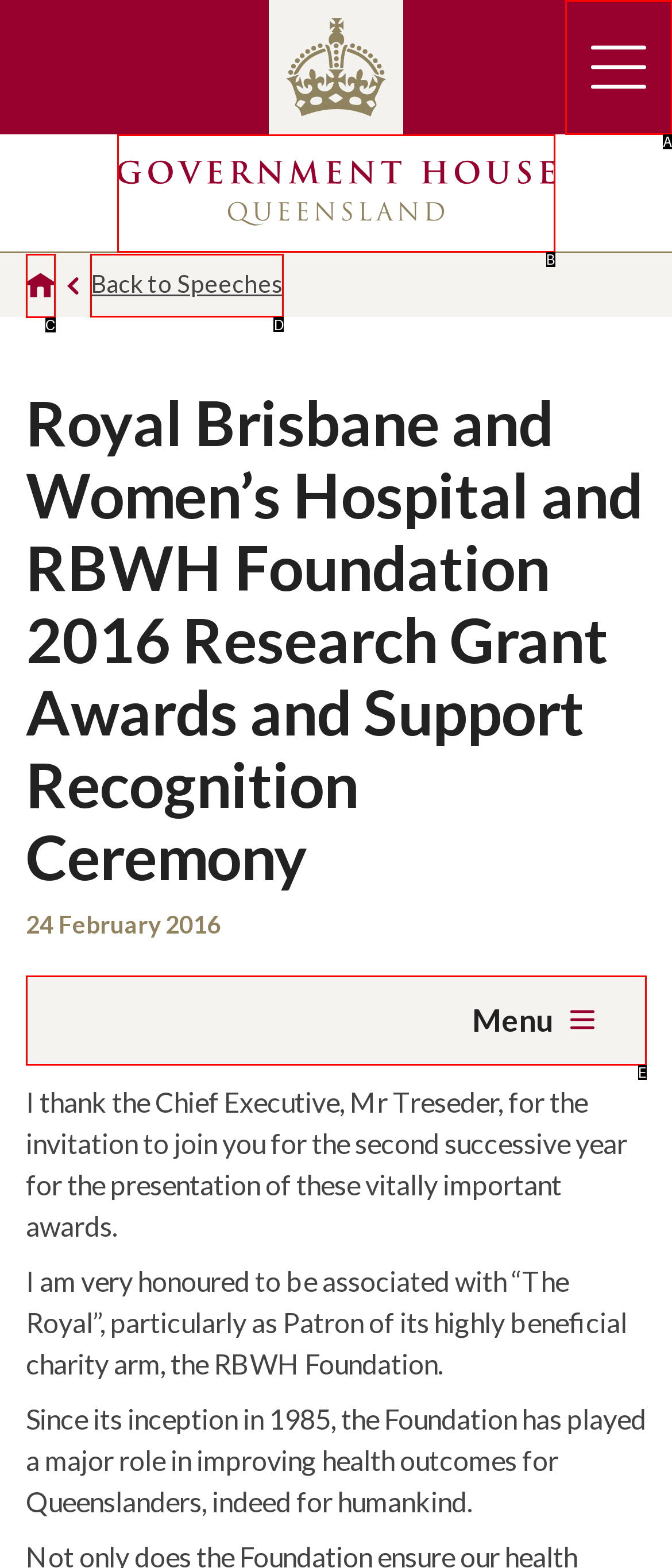Determine which HTML element corresponds to the description: Menu. Provide the letter of the correct option.

E